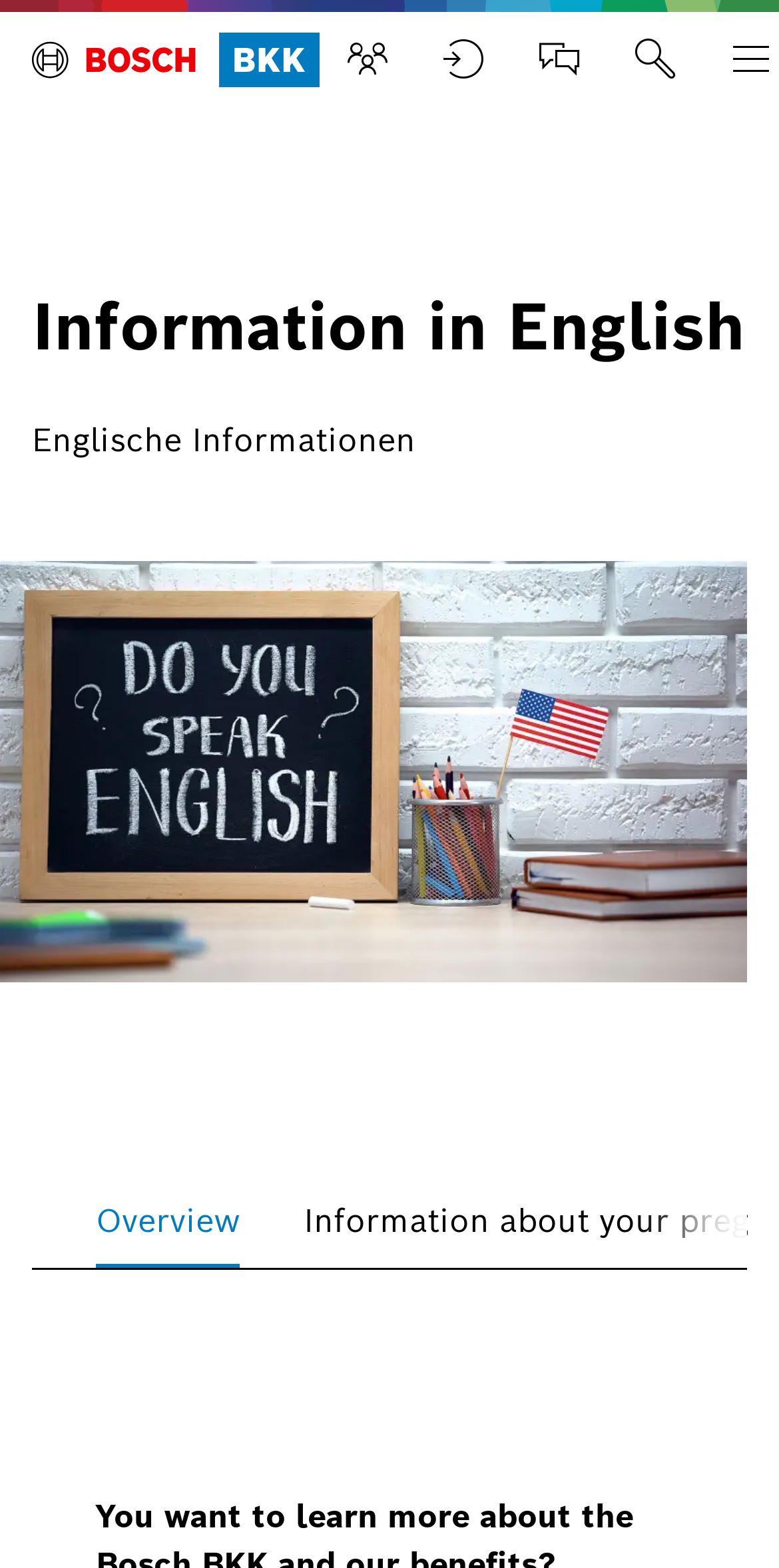Provide a comprehensive caption for the webpage.

The webpage appears to be the English information page of Bosch BKK, with a focus on providing details about the organization and its benefits. 

At the top of the page, there is a navigation section labeled "Quicklinks" that contains four links: "Home", "Mitglied werden" (Become a member), "Meine Bosch BKK" (My Bosch BKK), and "Kontakt" (Contact). Each link has an accompanying icon, with the "Home" link featuring a small image. 

Below the navigation section, there is a heading that reads "Information in English" followed by a brief description of the page's content. 

The main content of the page is divided into two sections. The first section explains how Bosch BKK wants to improve its content and services by storing and retrieving information on the user's device and processing personal data. This section is further divided into three subtopics: measuring website usage, playing targeted advertisements, and processing data through third parties. 

The second section appears to be a call-to-action, encouraging users to learn more about the purposes of data processing and to adjust their privacy settings. 

At the bottom of the page, there is a tab list with a single selected tab labeled "Overview". 

Throughout the page, there are no prominent images, but rather a focus on text-based content.